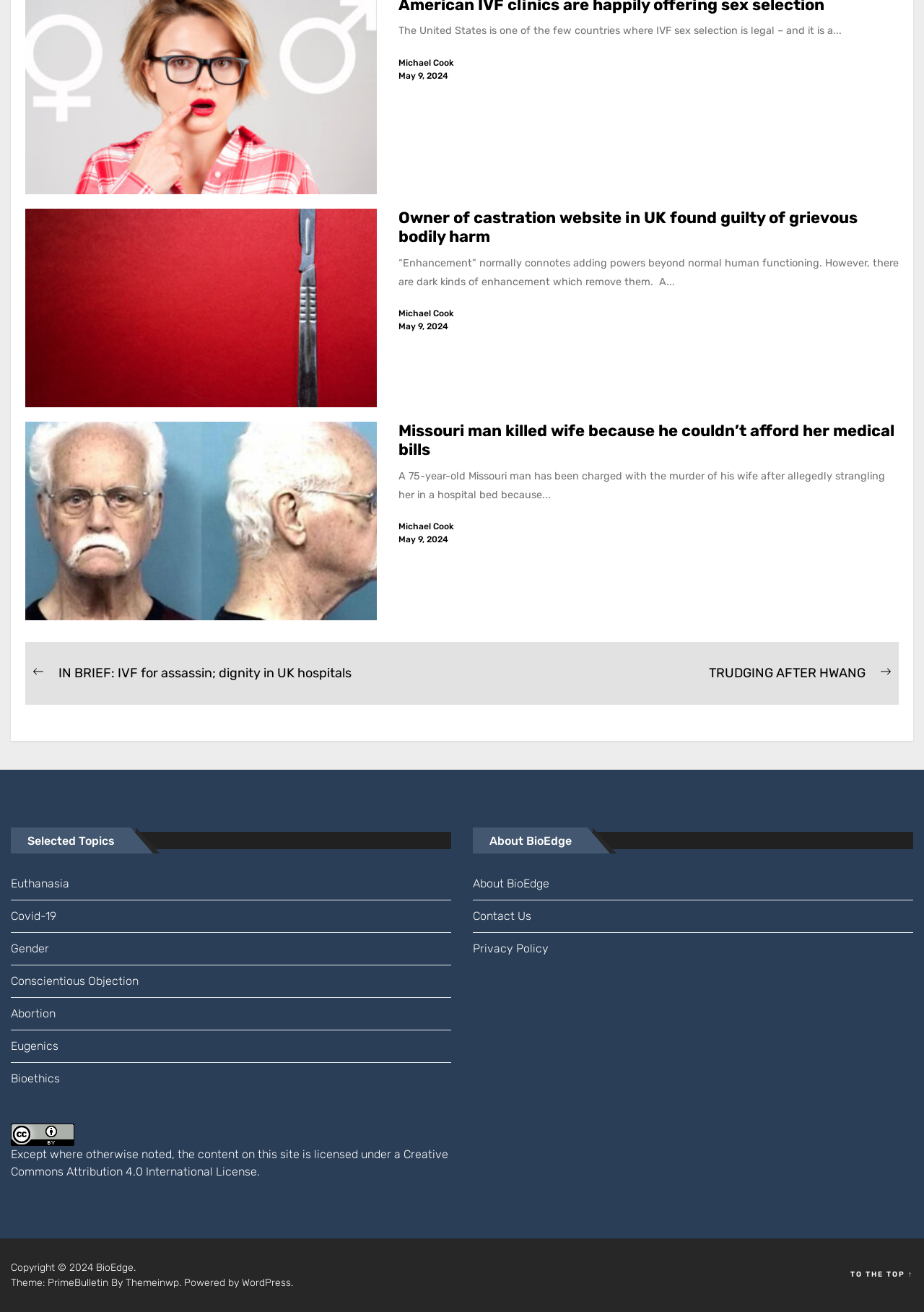Show the bounding box coordinates of the region that should be clicked to follow the instruction: "Read the article about the owner of a castration website in the UK."

[0.431, 0.159, 0.973, 0.188]